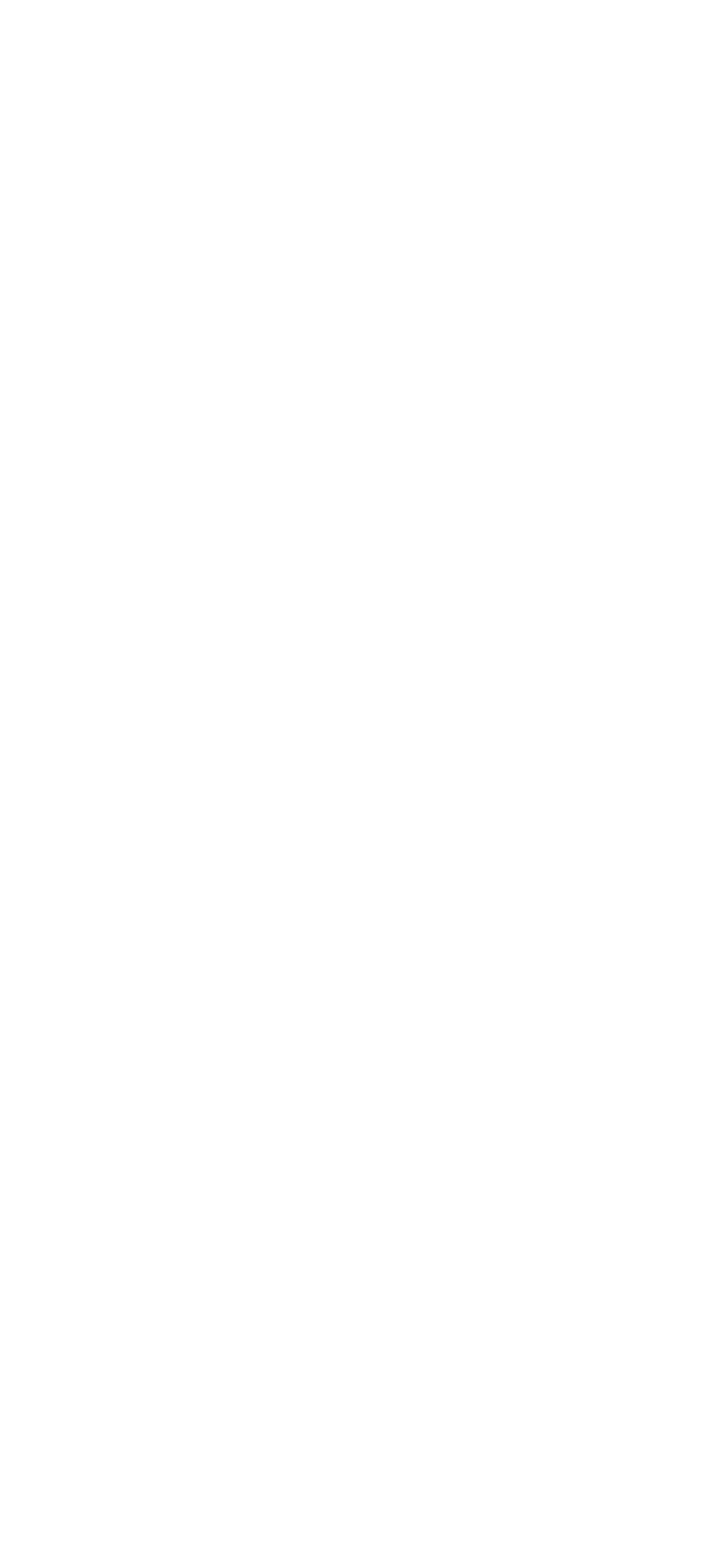Predict the bounding box of the UI element that fits this description: "About US".

None